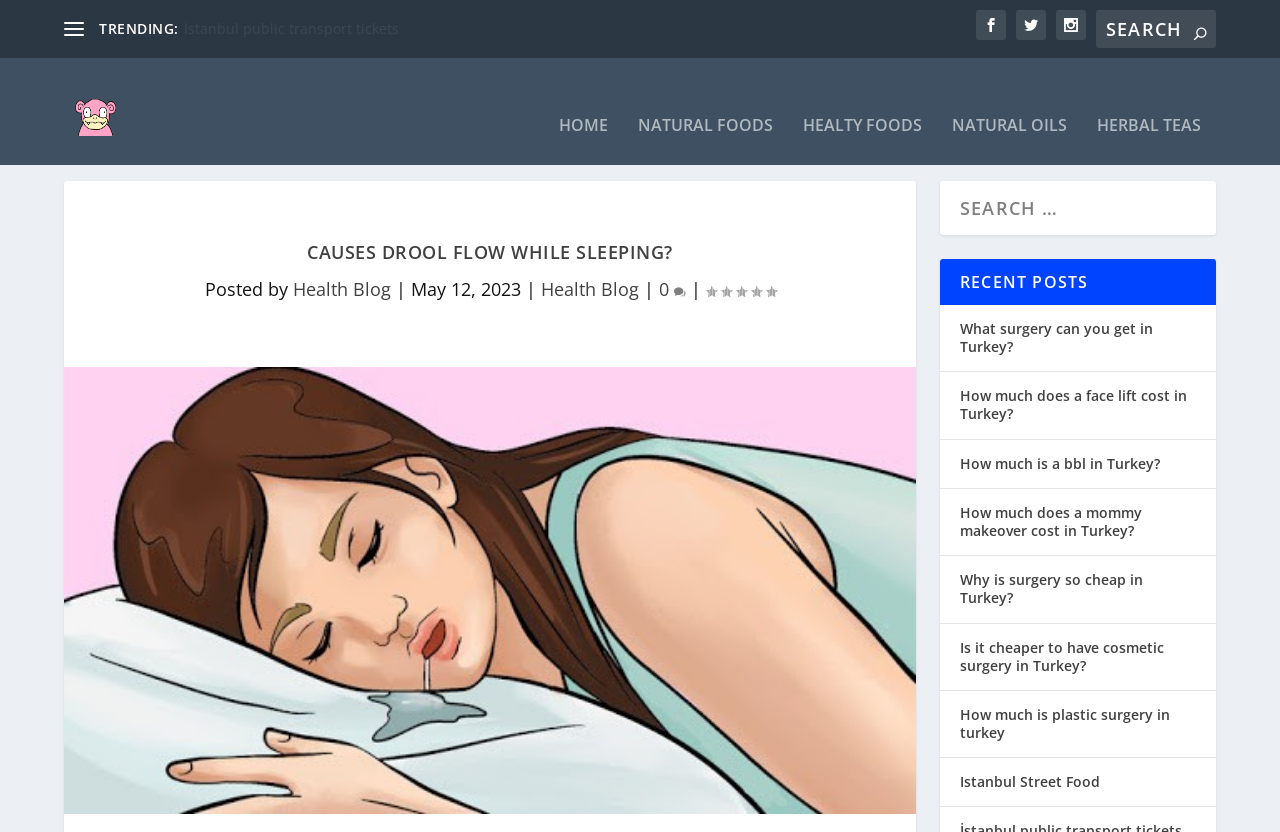What is the name of the blog?
Look at the screenshot and respond with a single word or phrase.

Eksi Pub Health Blog